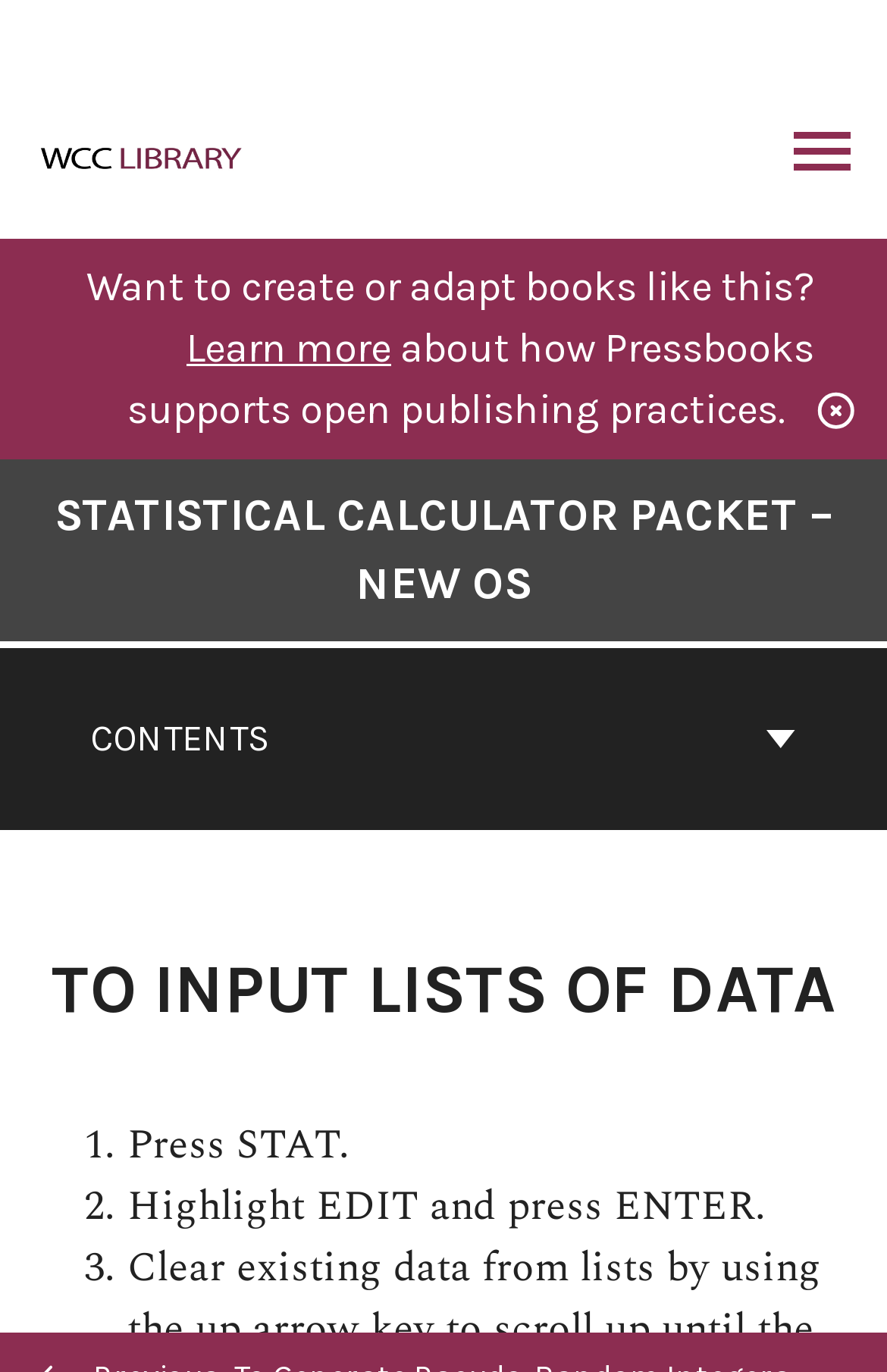Please give a concise answer to this question using a single word or phrase: 
What is the name of the collection?

Open Textbook Collection